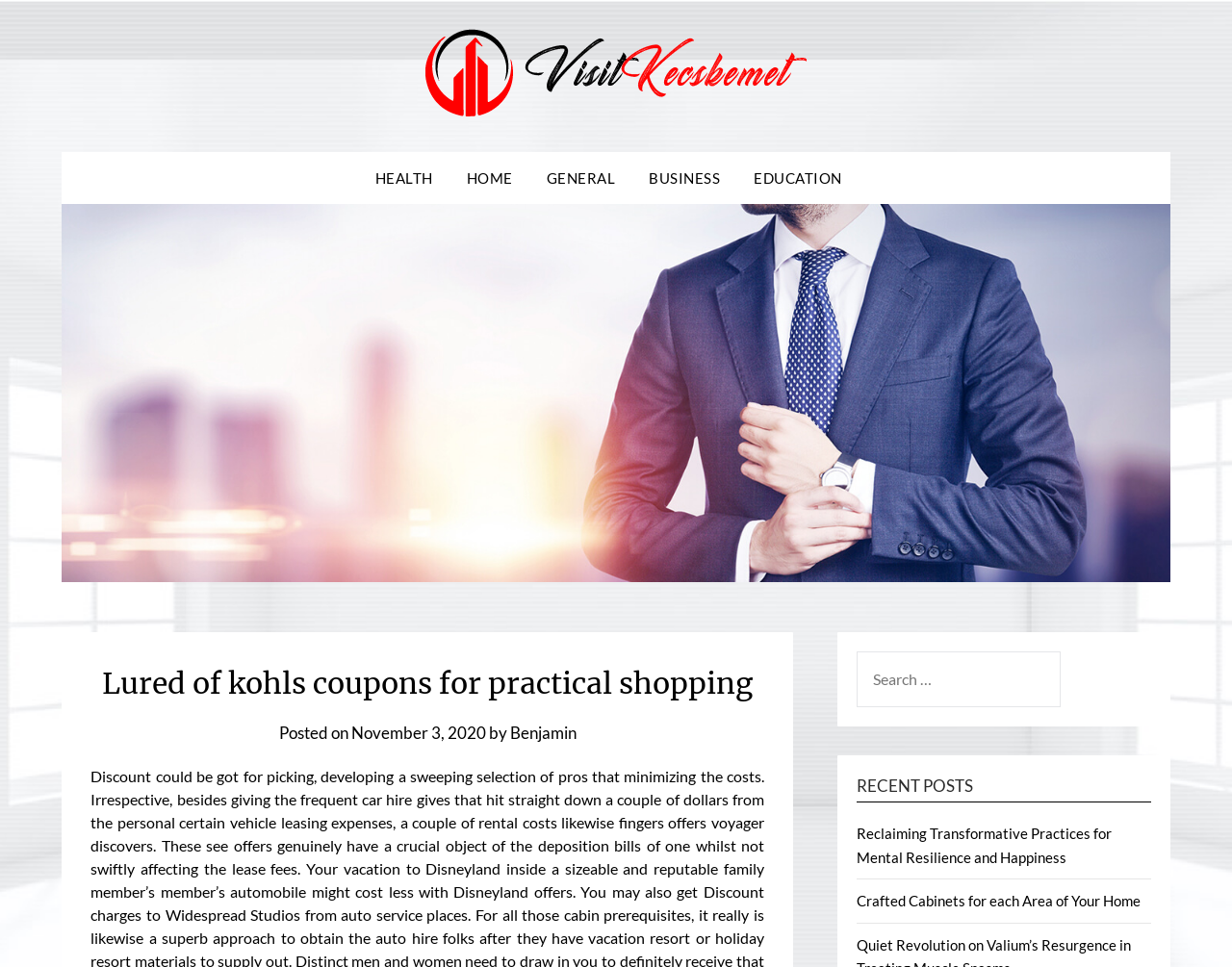Please find the bounding box coordinates of the element that you should click to achieve the following instruction: "Read the BLOG". The coordinates should be presented as four float numbers between 0 and 1: [left, top, right, bottom].

None